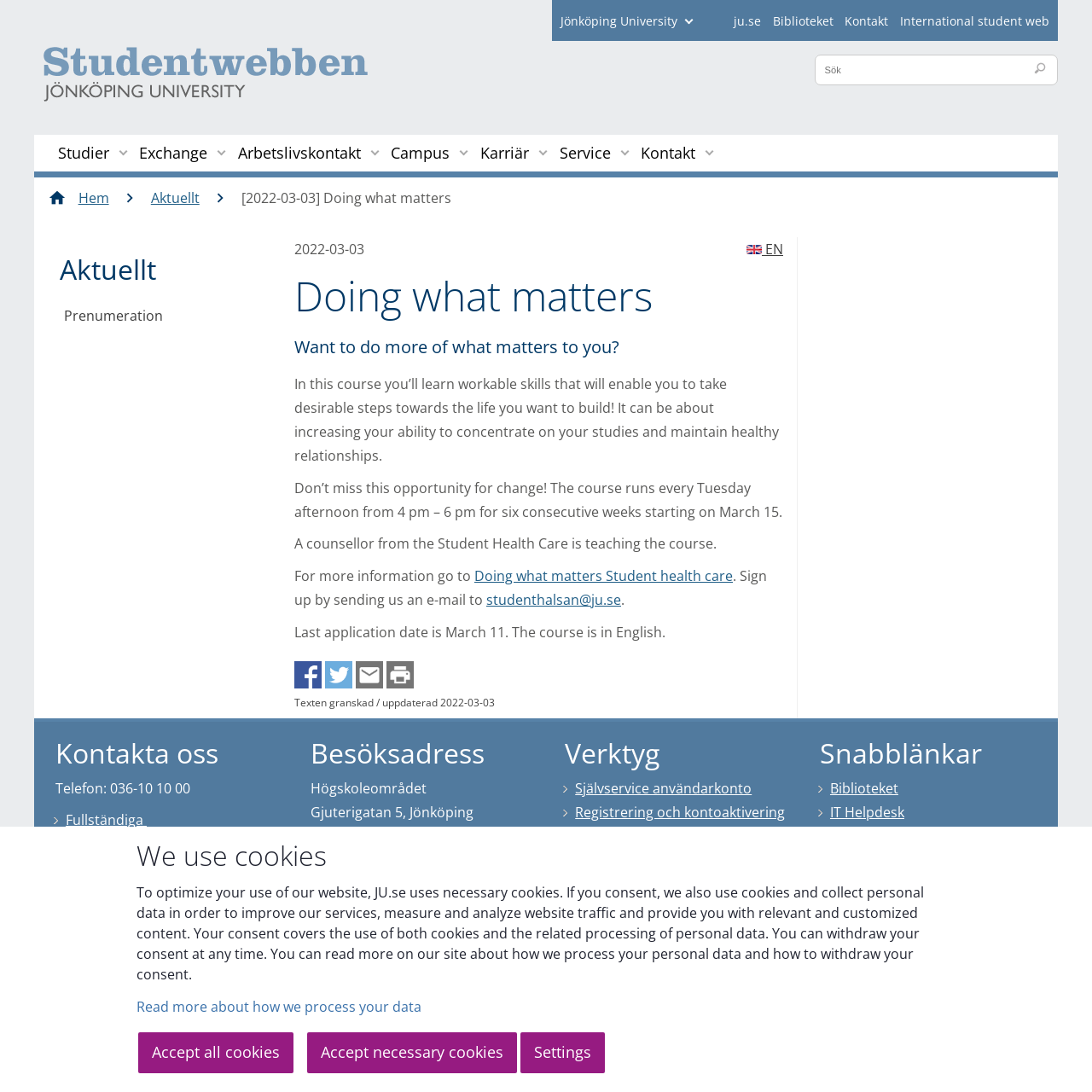What is the name of the university?
Based on the screenshot, answer the question with a single word or phrase.

Jönköping University